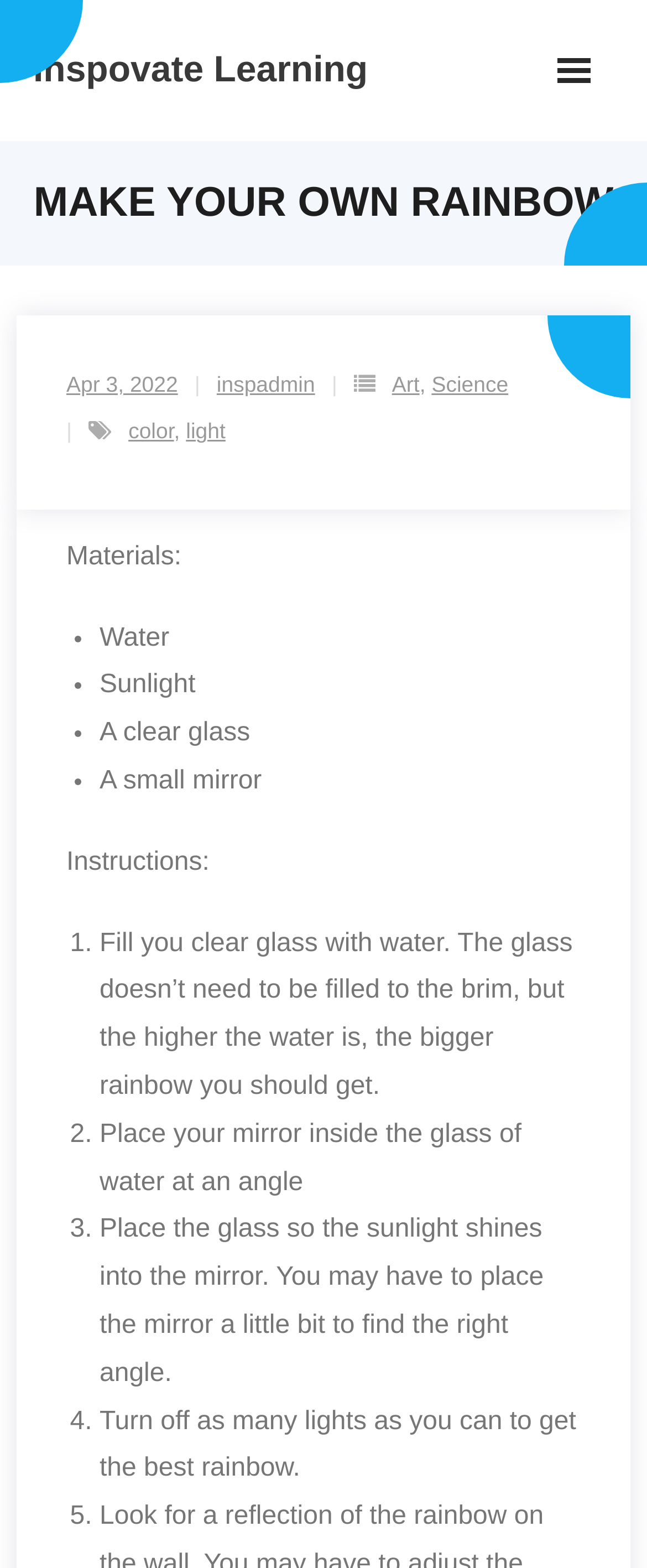Review the image closely and give a comprehensive answer to the question: What is the third step in the instructions?

I found the third step in the instructions by looking at the list of instructions which starts with 'Instructions:' and then finding the third list item which is marked with '3.' and contains the text 'Place the glass so the sunlight shines into the mirror. You may have to place the mirror a little bit to find the right angle.'